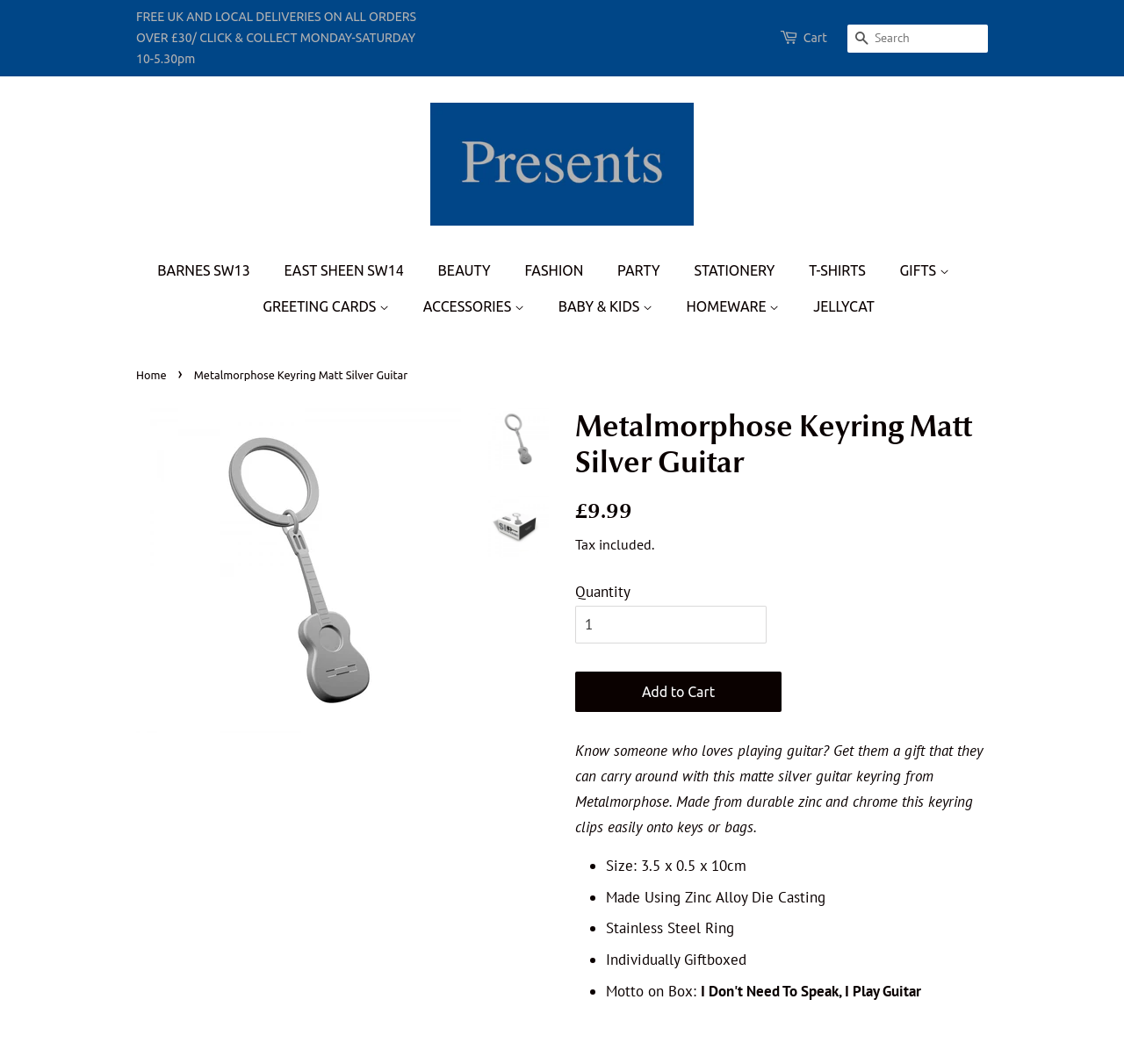Refer to the element description Stock Family Group Sheet and identify the corresponding bounding box in the screenshot. Format the coordinates as (top-left x, top-left y, bottom-right x, bottom-right y) with values in the range of 0 to 1.

None